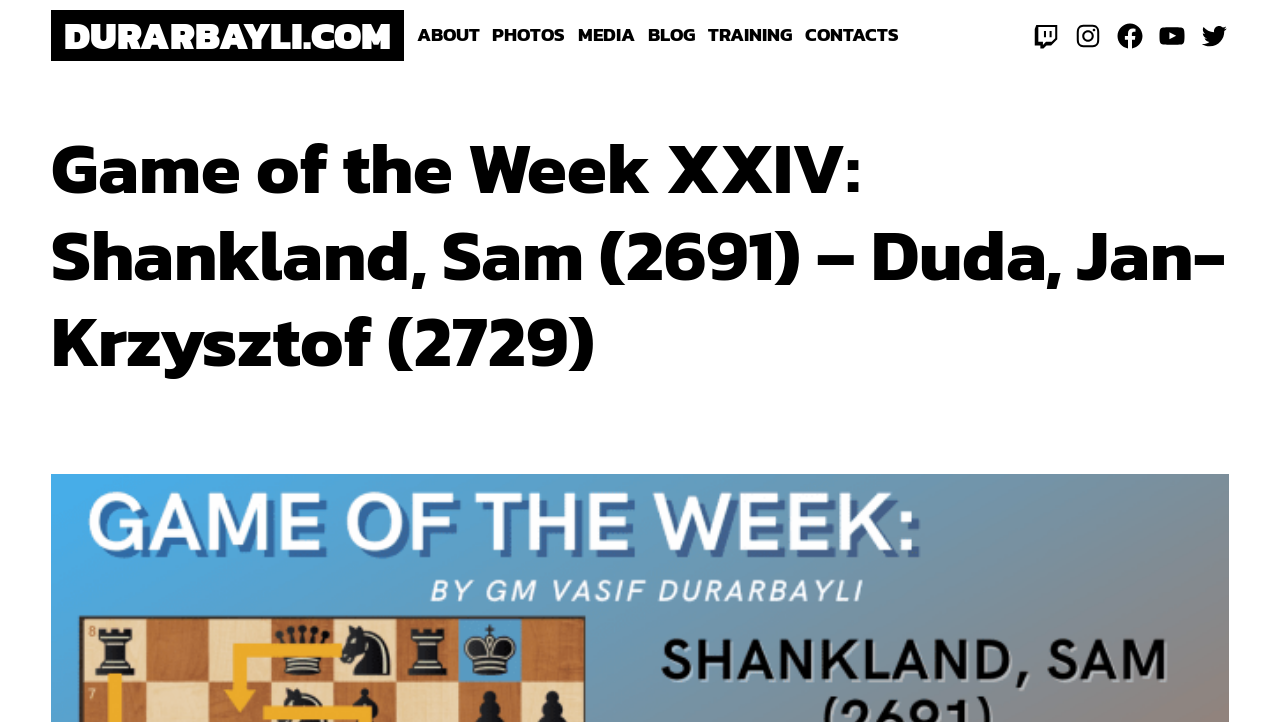Identify the bounding box coordinates of the section that should be clicked to achieve the task described: "read game of the week XXIV".

[0.04, 0.173, 0.96, 0.532]